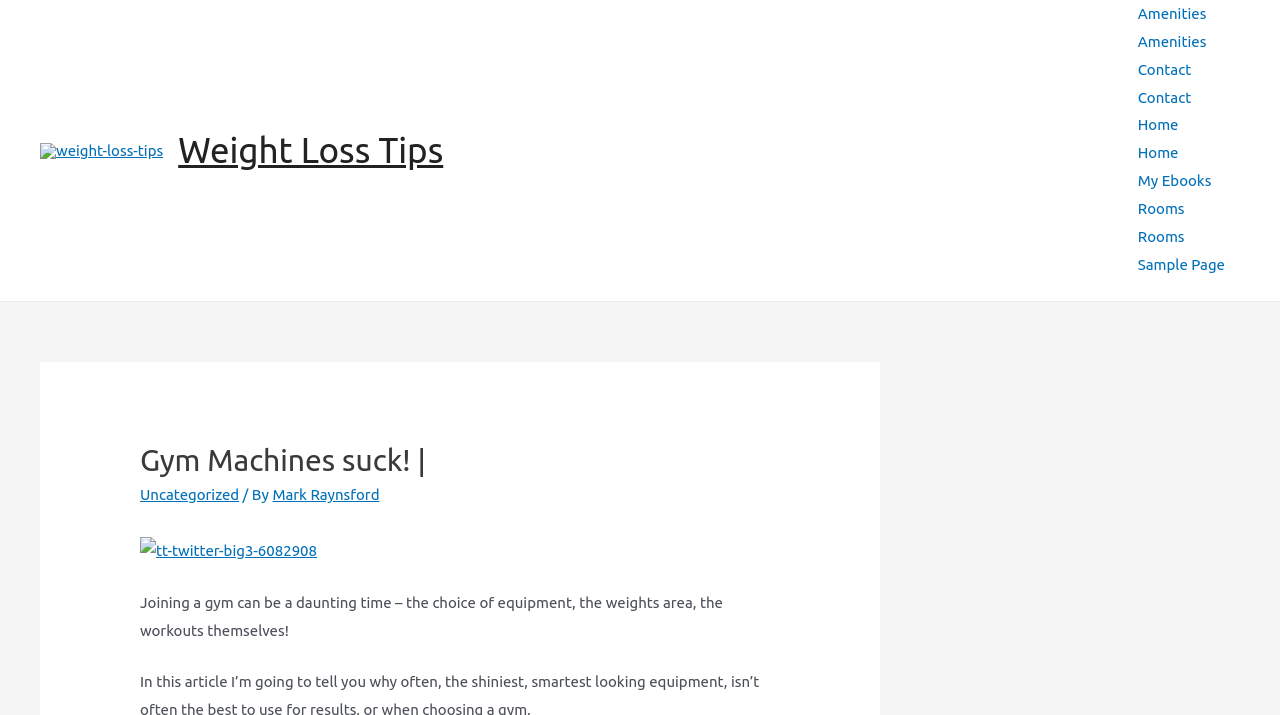Describe all the key features of the webpage in detail.

The webpage is about weight loss tips, with a bold title "Gym Machines suck!" at the top. Below the title, there is a link to "weight-loss-tips" accompanied by a small image. 

On the top-right corner, there is a navigation menu with multiple links, including "Amenities", "Contact", "Home", "My Ebooks", "Rooms", and "Sample Page". Each link is stacked vertically, with "Amenities" at the top and "Sample Page" at the bottom.

The main content of the webpage is divided into two sections. On the left, there is a header section with a heading that repeats the title "Gym Machines suck! |". Below the heading, there is a link to "Uncategorized" followed by a text "/ By" and then a link to "Mark Raynsford".

On the right side of the header section, there is a Twitter icon with a link to "tt-twitter-big3-6082908". Below the icon, there is a paragraph of text that discusses the challenges of joining a gym, including the choice of equipment, the weights area, and the workouts themselves.